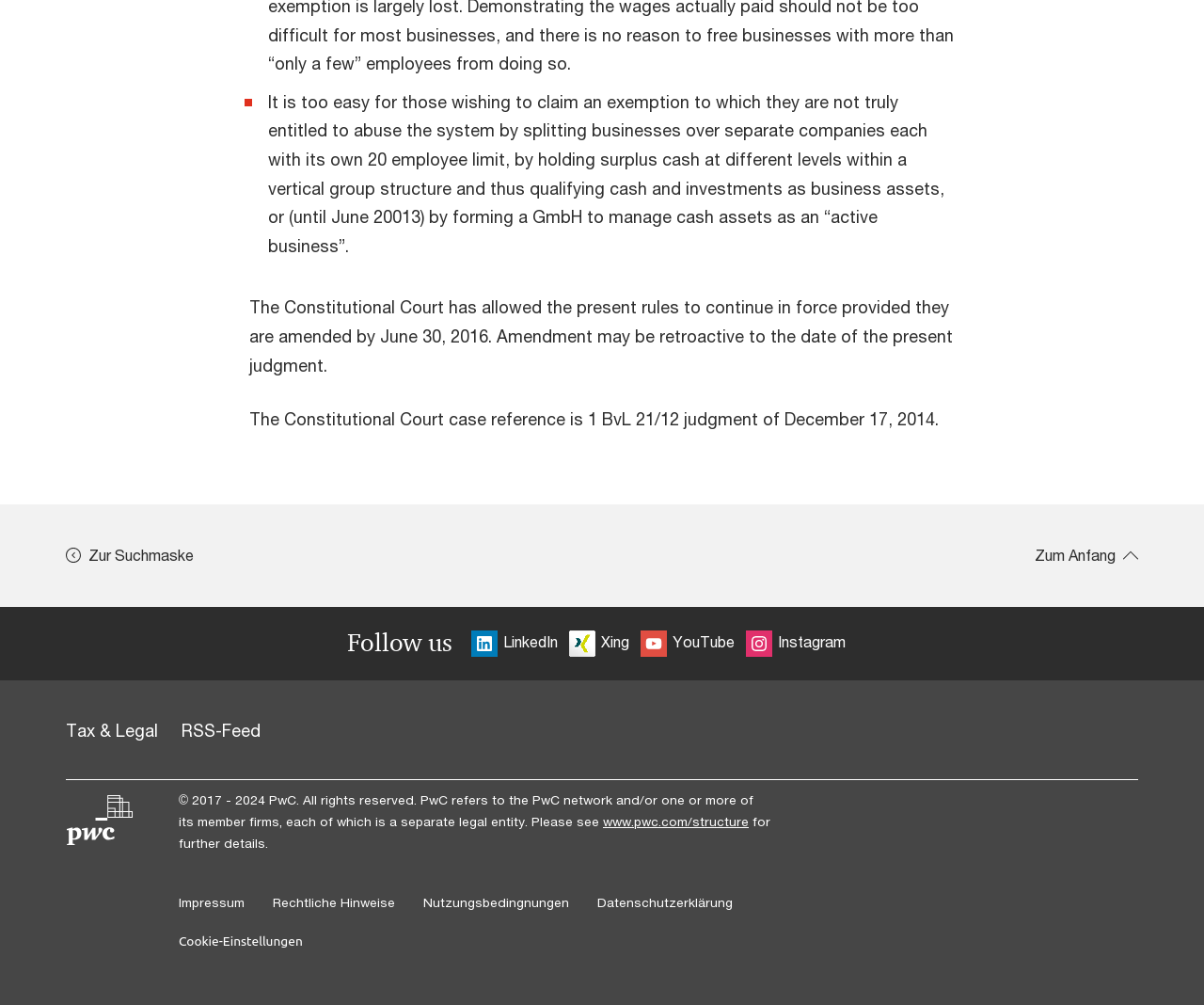Can you find the bounding box coordinates of the area I should click to execute the following instruction: "Follow the RSS-Feed link"?

[0.151, 0.717, 0.216, 0.737]